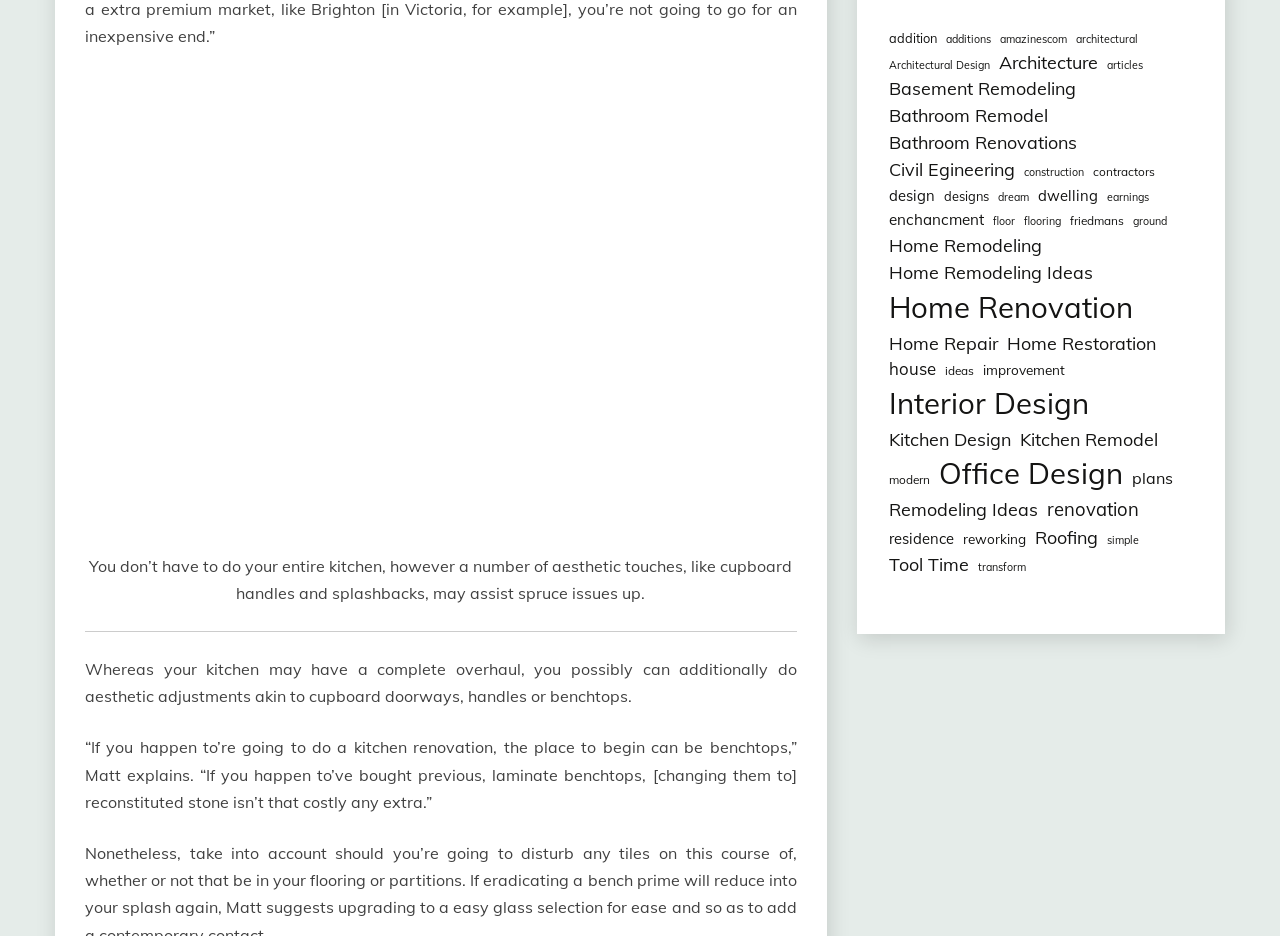Answer this question using a single word or a brief phrase:
What is the vertical position of the separator element?

Below the first static text